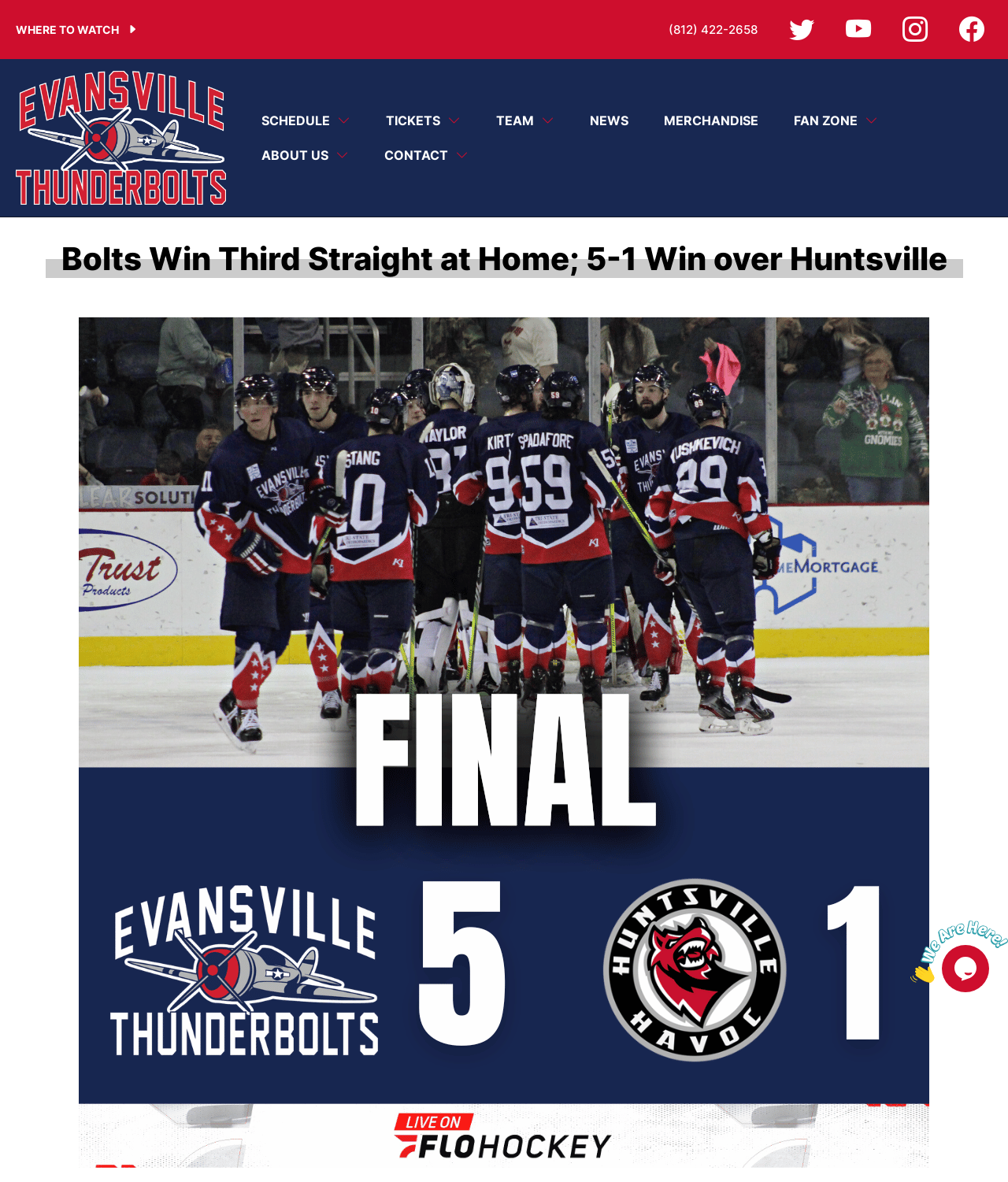Based on the element description: "parent_node: (812) 422-2658 title="Facebook"", identify the UI element and provide its bounding box coordinates. Use four float numbers between 0 and 1, [left, top, right, bottom].

[0.952, 0.014, 0.977, 0.036]